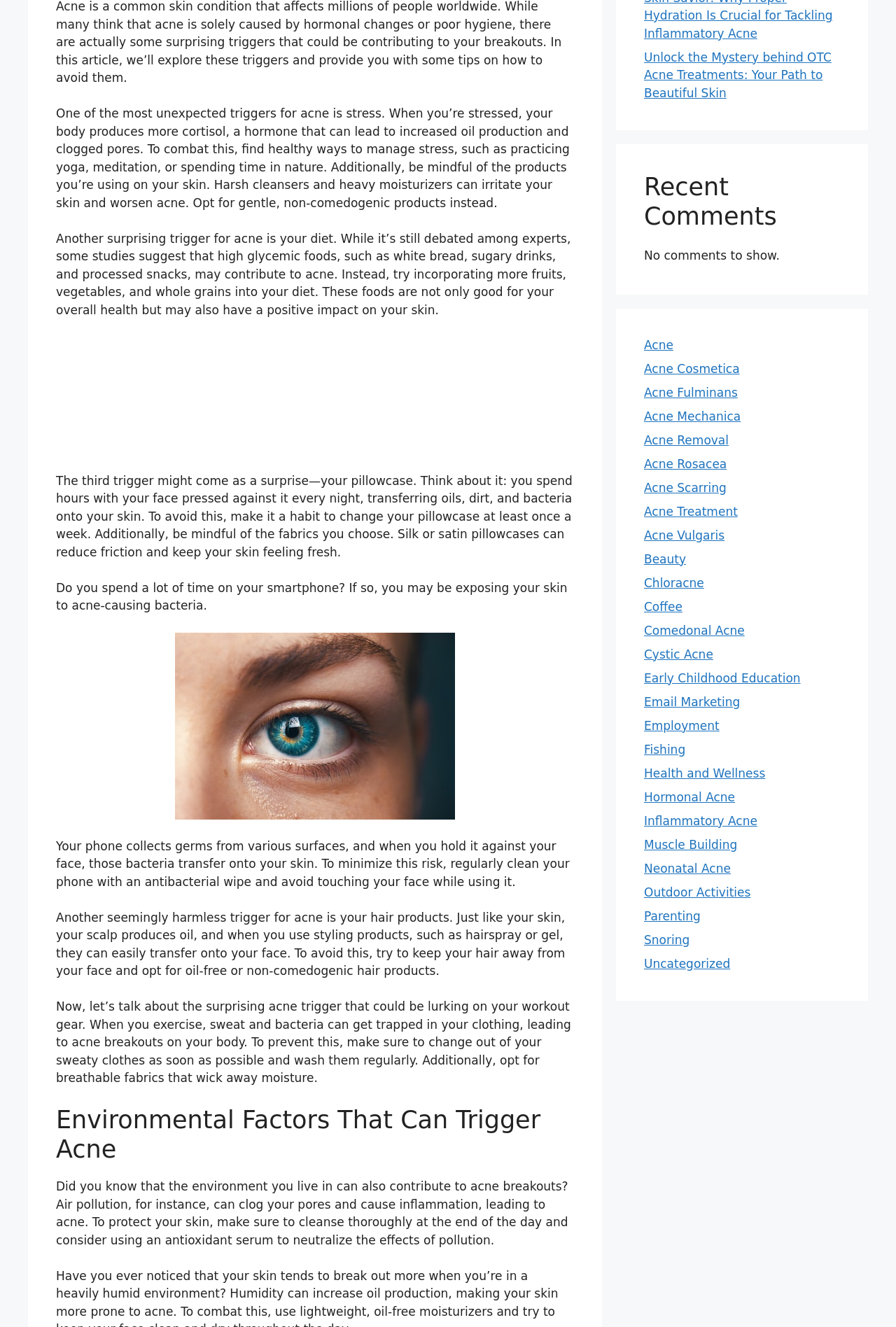Find the bounding box of the UI element described as: "Coffee". The bounding box coordinates should be given as four float values between 0 and 1, i.e., [left, top, right, bottom].

[0.719, 0.452, 0.762, 0.462]